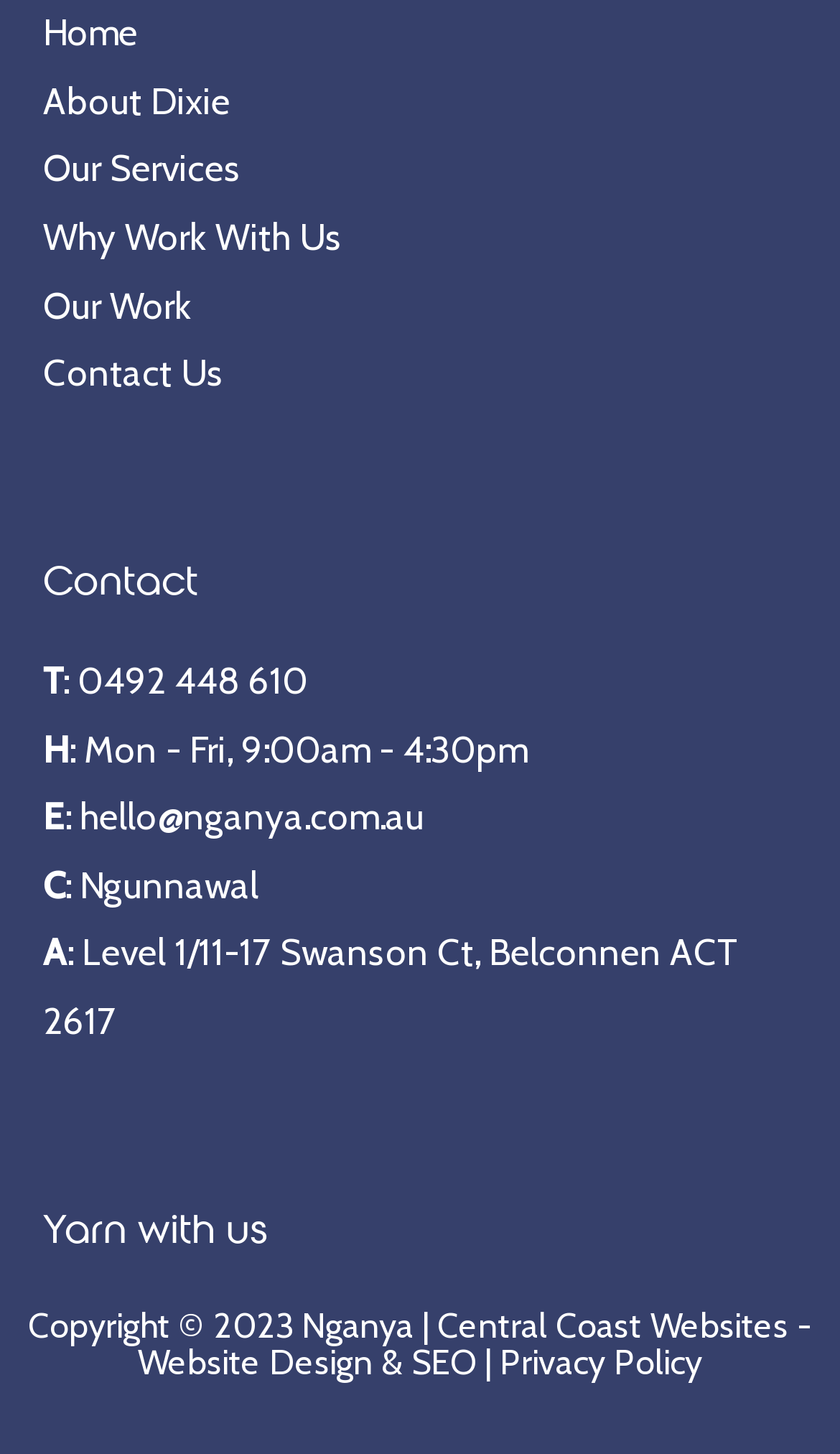Could you highlight the region that needs to be clicked to execute the instruction: "Click on the 'Home' link"?

[0.051, 0.008, 0.164, 0.038]